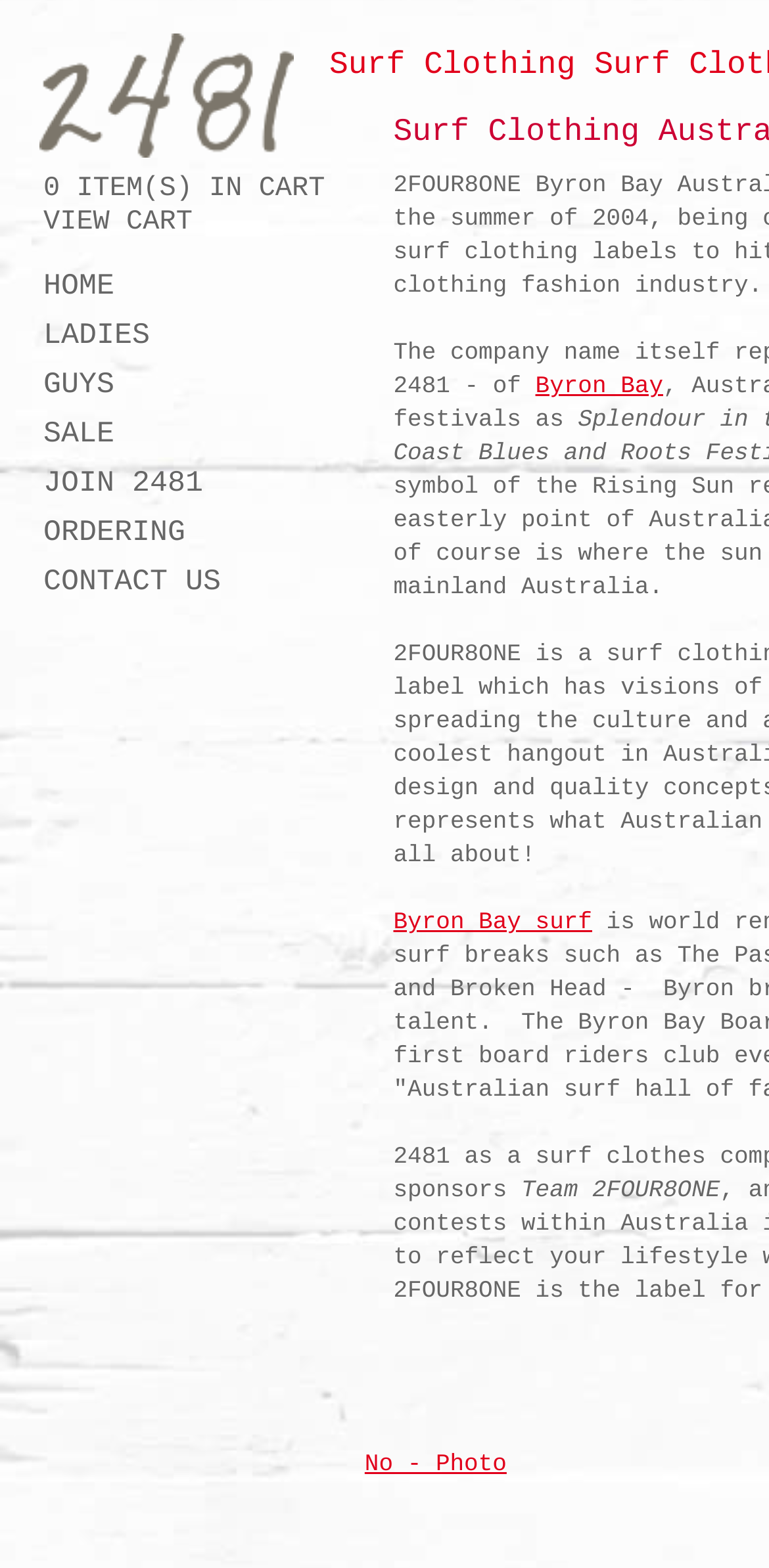Please determine the bounding box coordinates of the element's region to click in order to carry out the following instruction: "Contact us". The coordinates should be four float numbers between 0 and 1, i.e., [left, top, right, bottom].

[0.051, 0.352, 0.433, 0.373]